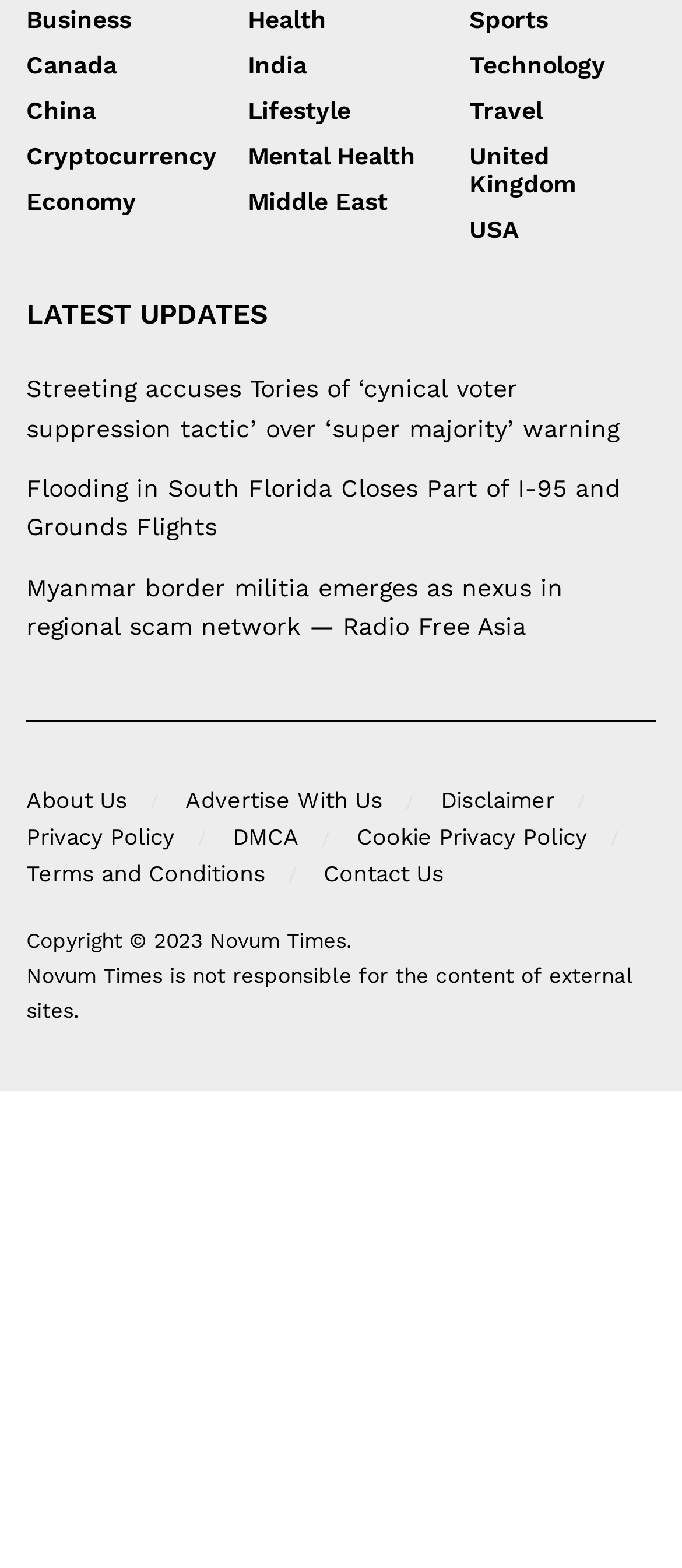Please identify the bounding box coordinates of the element that needs to be clicked to perform the following instruction: "visit the admin page".

None